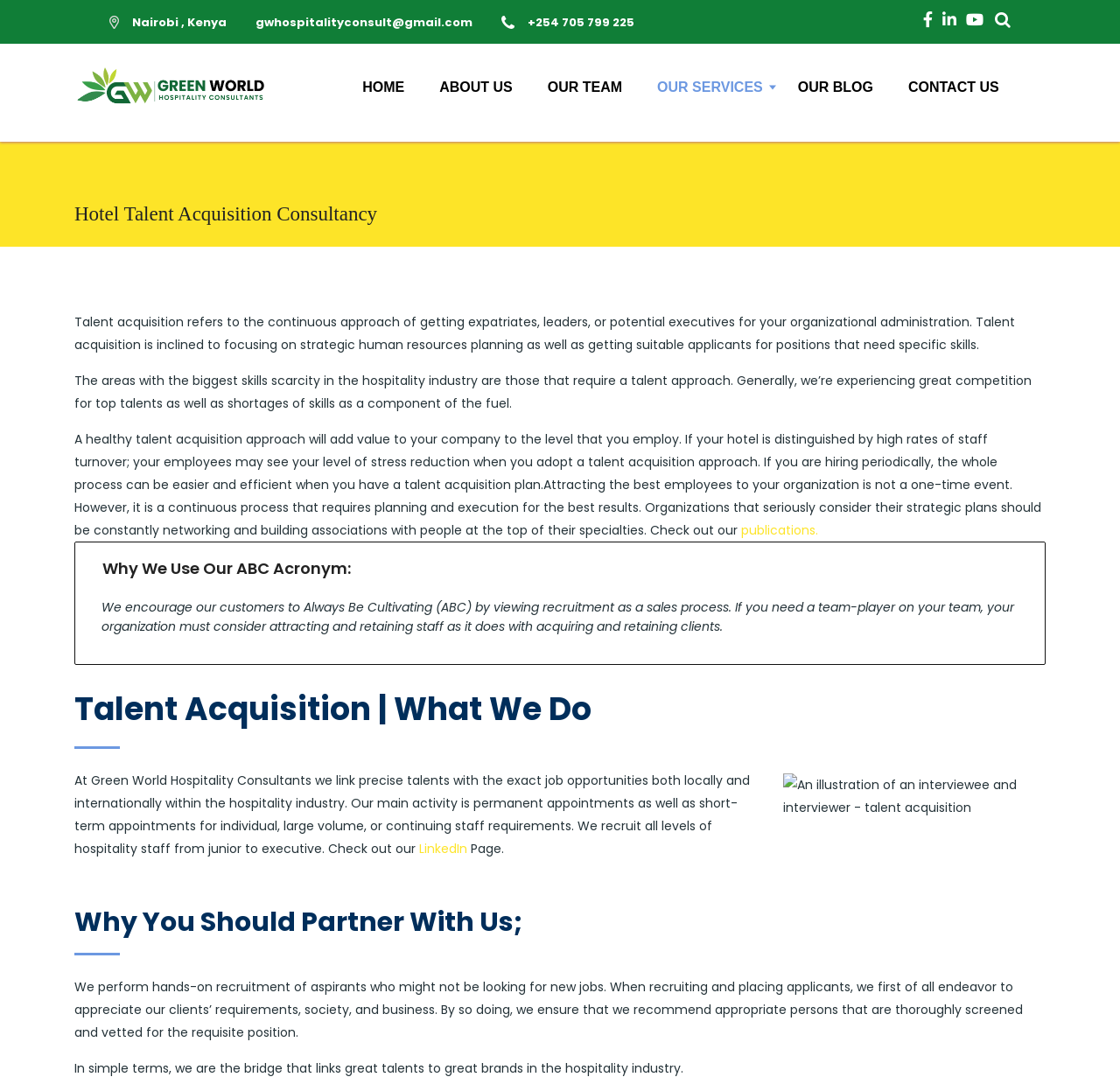Determine the bounding box coordinates for the region that must be clicked to execute the following instruction: "View the 'OUR TEAM' page".

[0.469, 0.056, 0.567, 0.104]